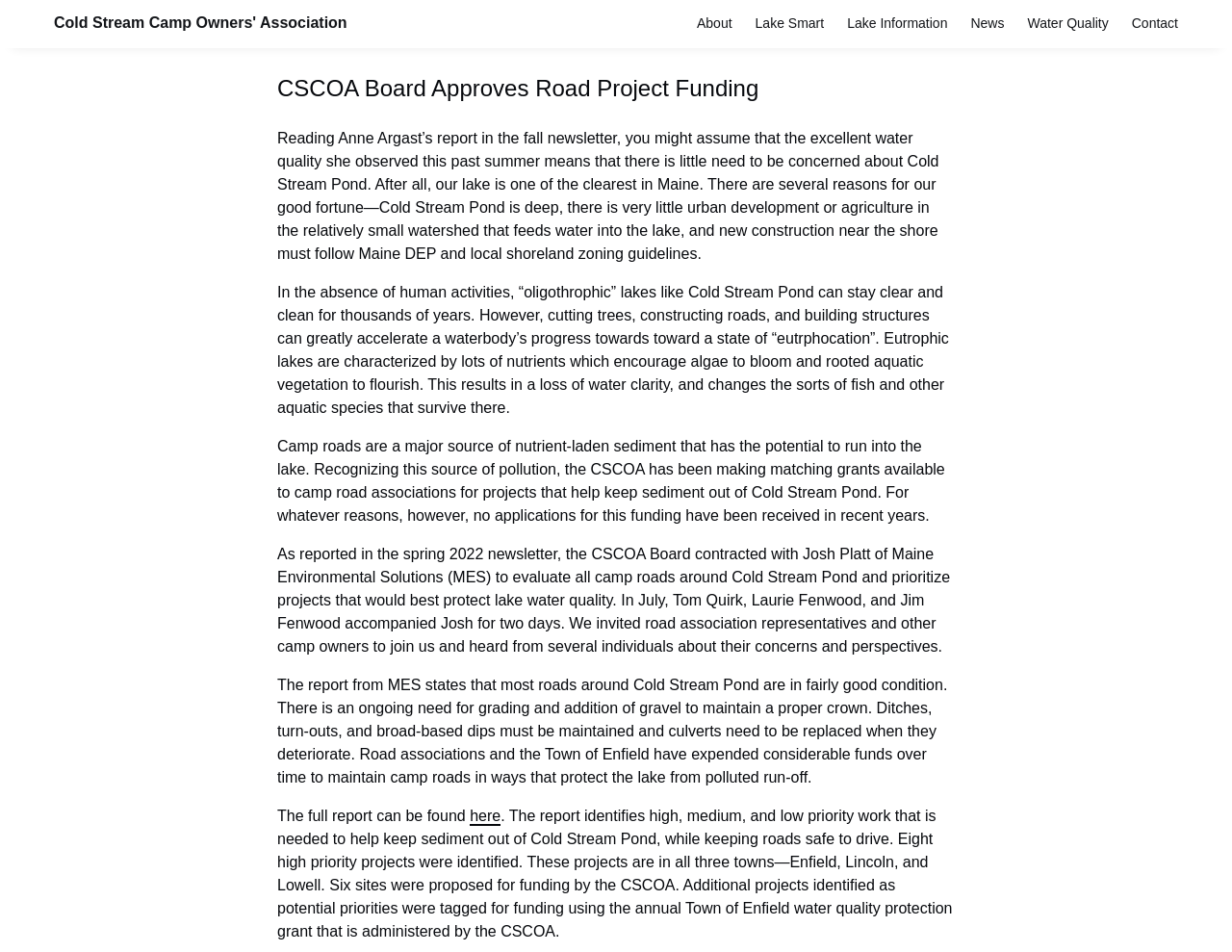Could you specify the bounding box coordinates for the clickable section to complete the following instruction: "Click on 'Contact' link"?

[0.919, 0.017, 0.956, 0.034]